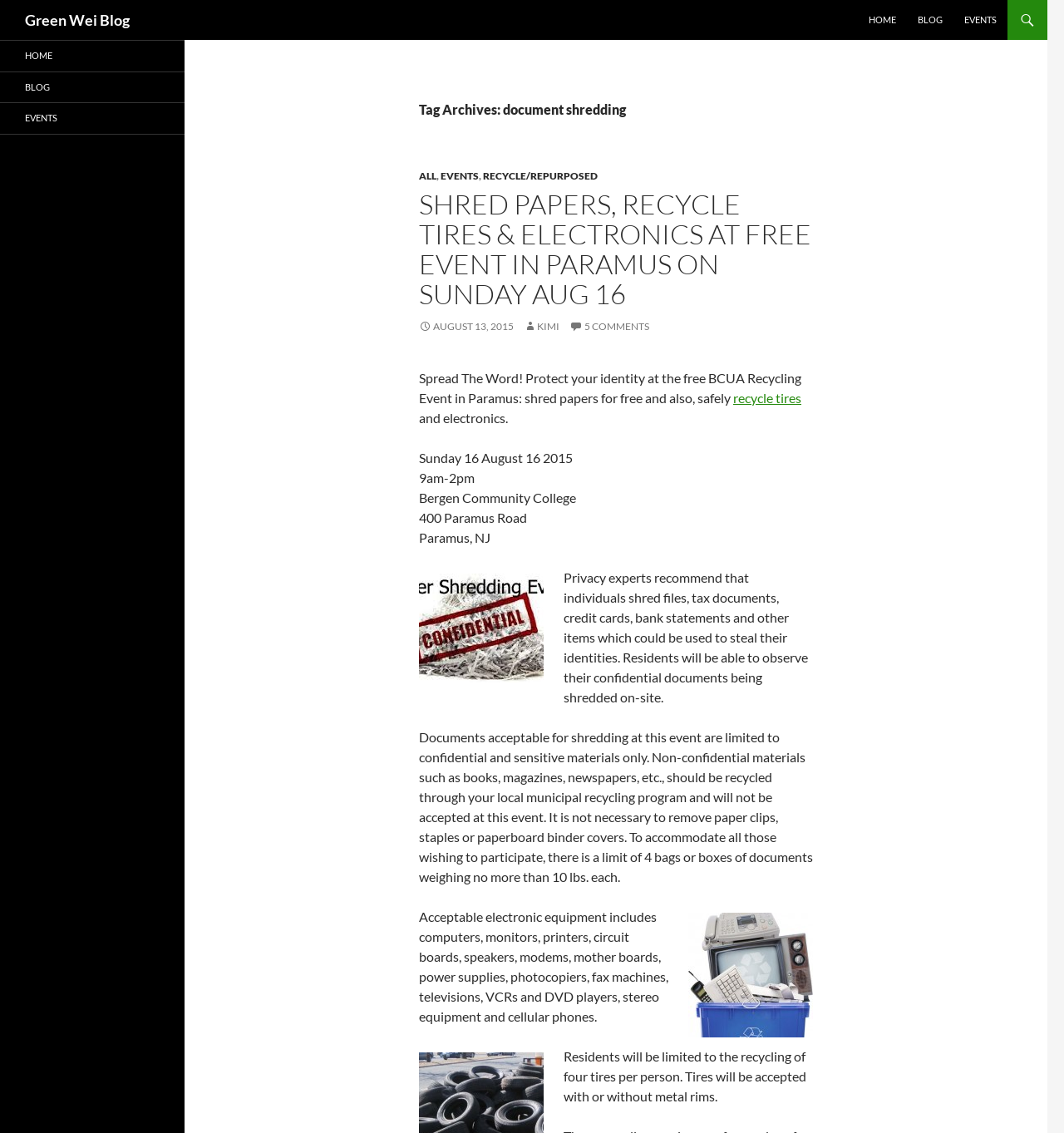Your task is to extract the text of the main heading from the webpage.

Green Wei Blog